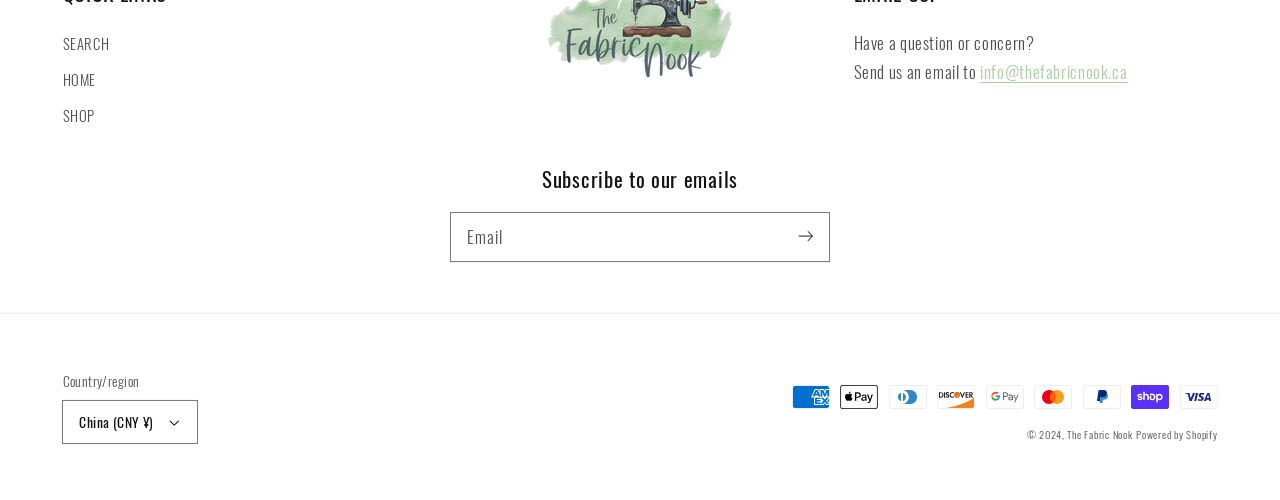Use a single word or phrase to answer the question: 
What is the country/region option?

China (CNY ¥)